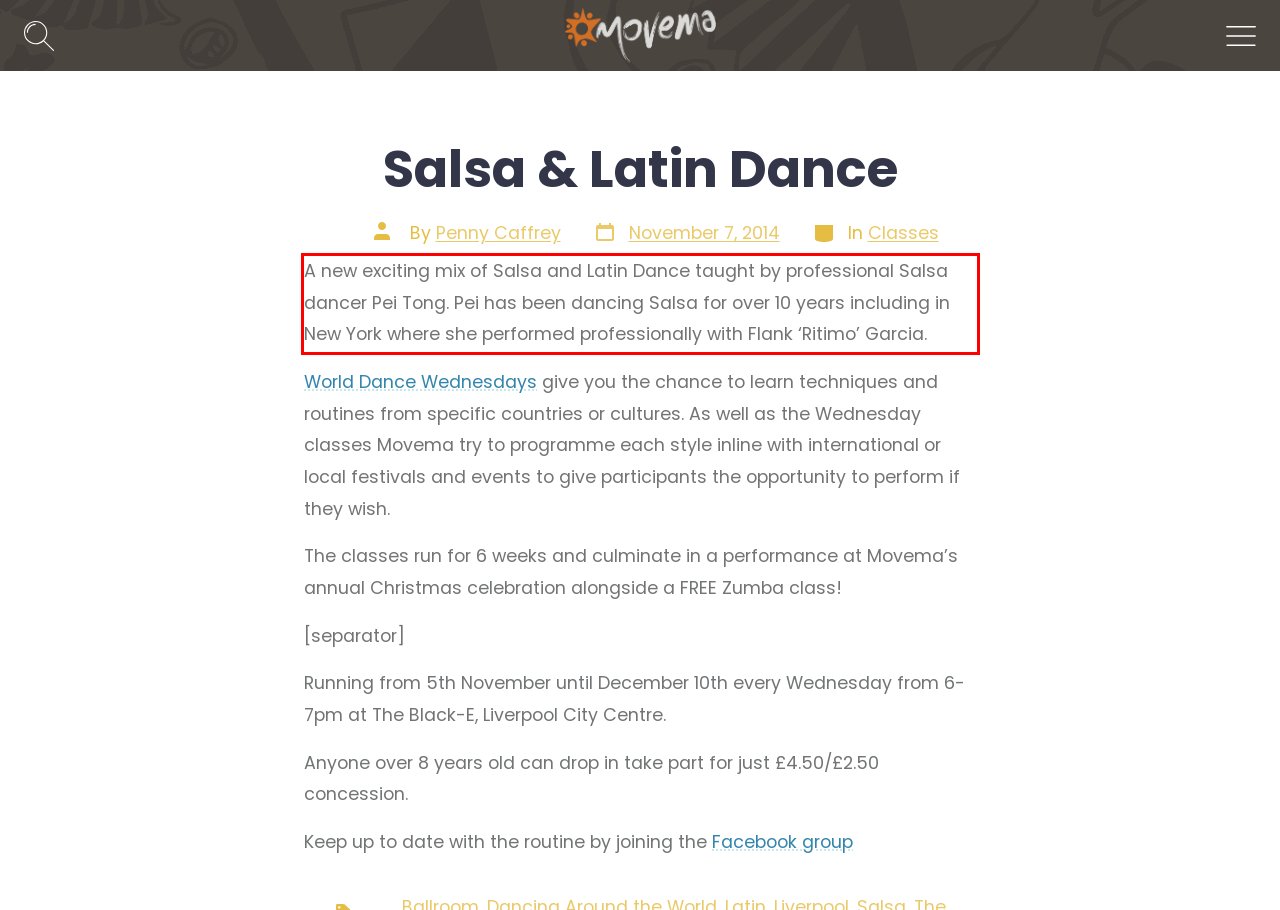You are given a screenshot showing a webpage with a red bounding box. Perform OCR to capture the text within the red bounding box.

A new exciting mix of Salsa and Latin Dance taught by professional Salsa dancer Pei Tong. Pei has been dancing Salsa for over 10 years including in New York where she performed professionally with Flank ‘Ritimo’ Garcia.